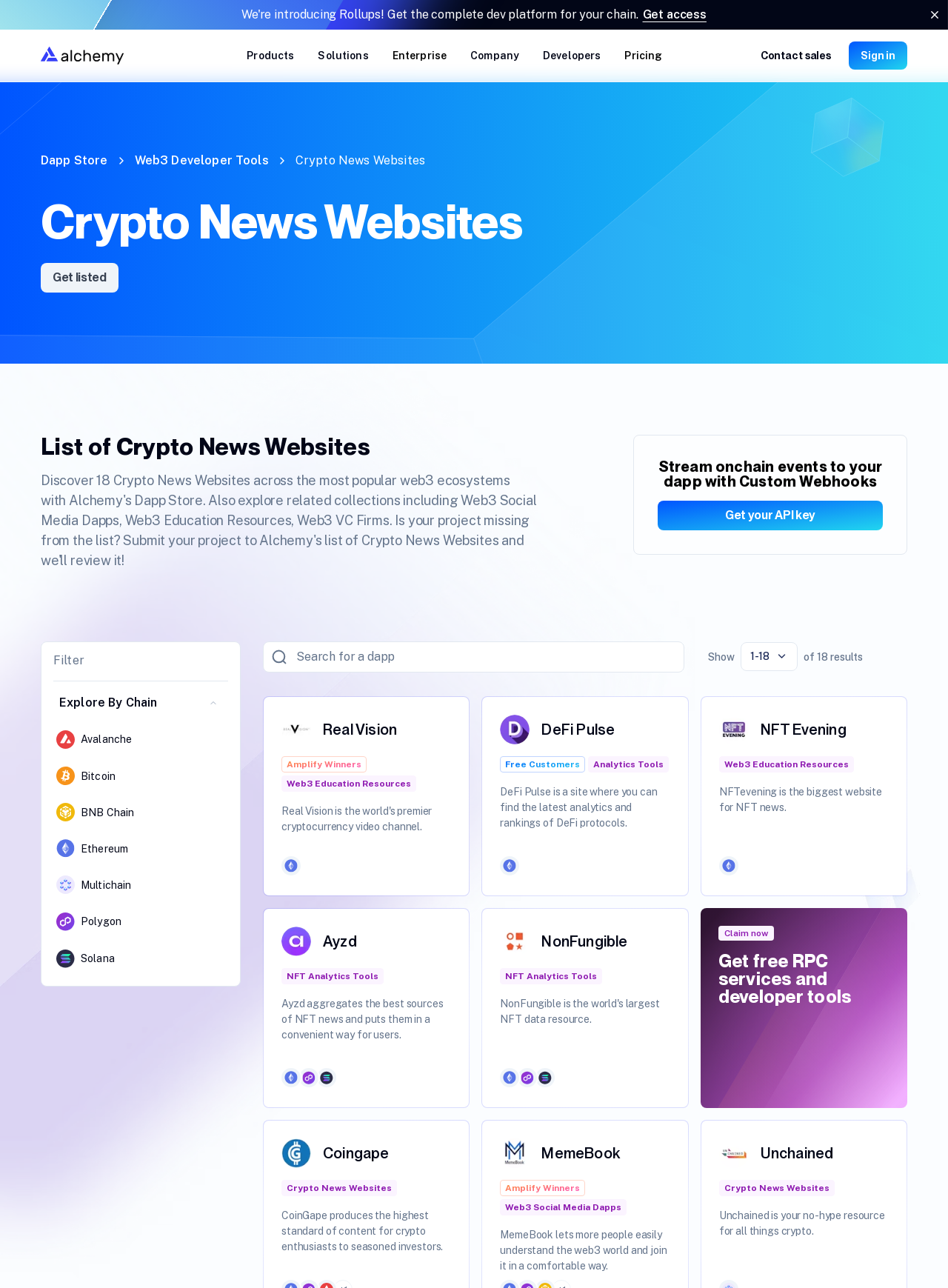Provide the bounding box coordinates of the HTML element described as: "Ethereum Bootcamp". The bounding box coordinates should be four float numbers between 0 and 1, i.e., [left, top, right, bottom].

[0.36, 0.203, 0.642, 0.237]